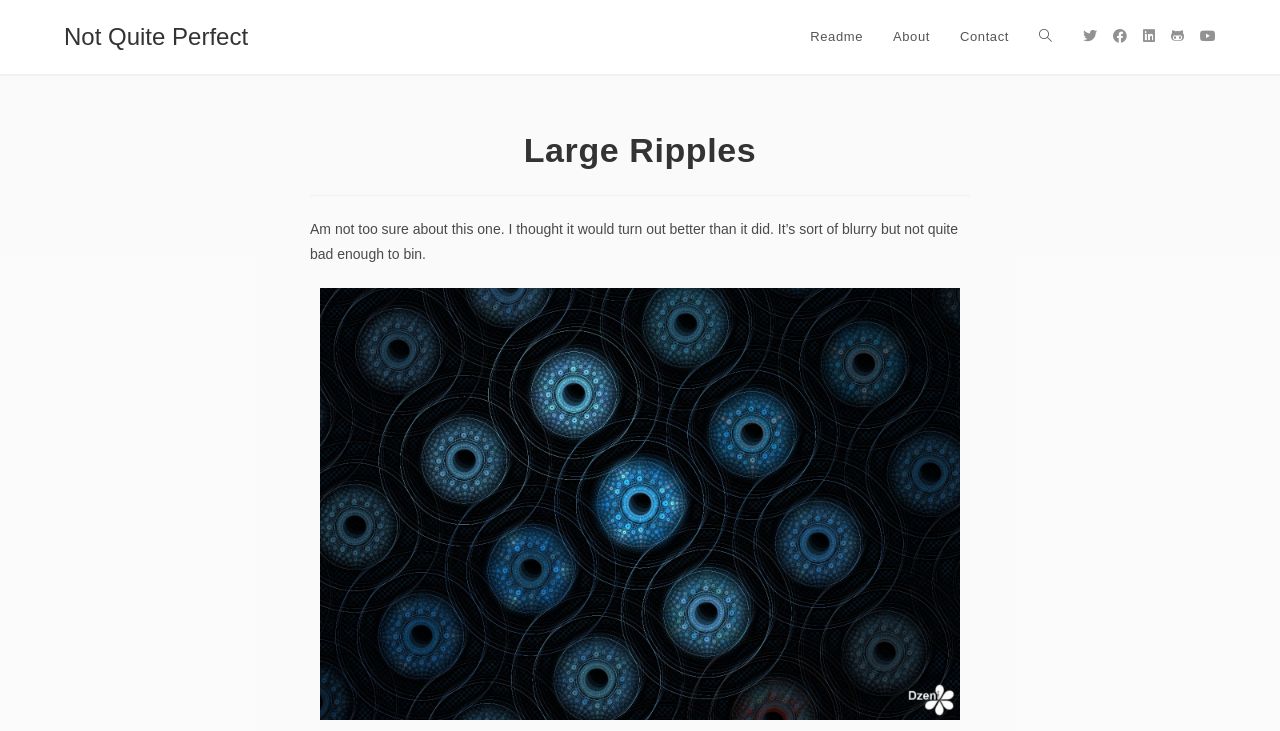Find the bounding box coordinates for the area you need to click to carry out the instruction: "go to About". The coordinates should be four float numbers between 0 and 1, indicated as [left, top, right, bottom].

[0.686, 0.0, 0.738, 0.101]